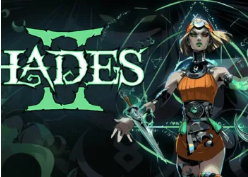What is the character's personality like?
Answer the question with detailed information derived from the image.

The caption describes the character's fierce expression, which suggests a strong and determined persona, emphasizing the game's focus on themes of struggle and challenge, implying that the character is resilient and motivated.